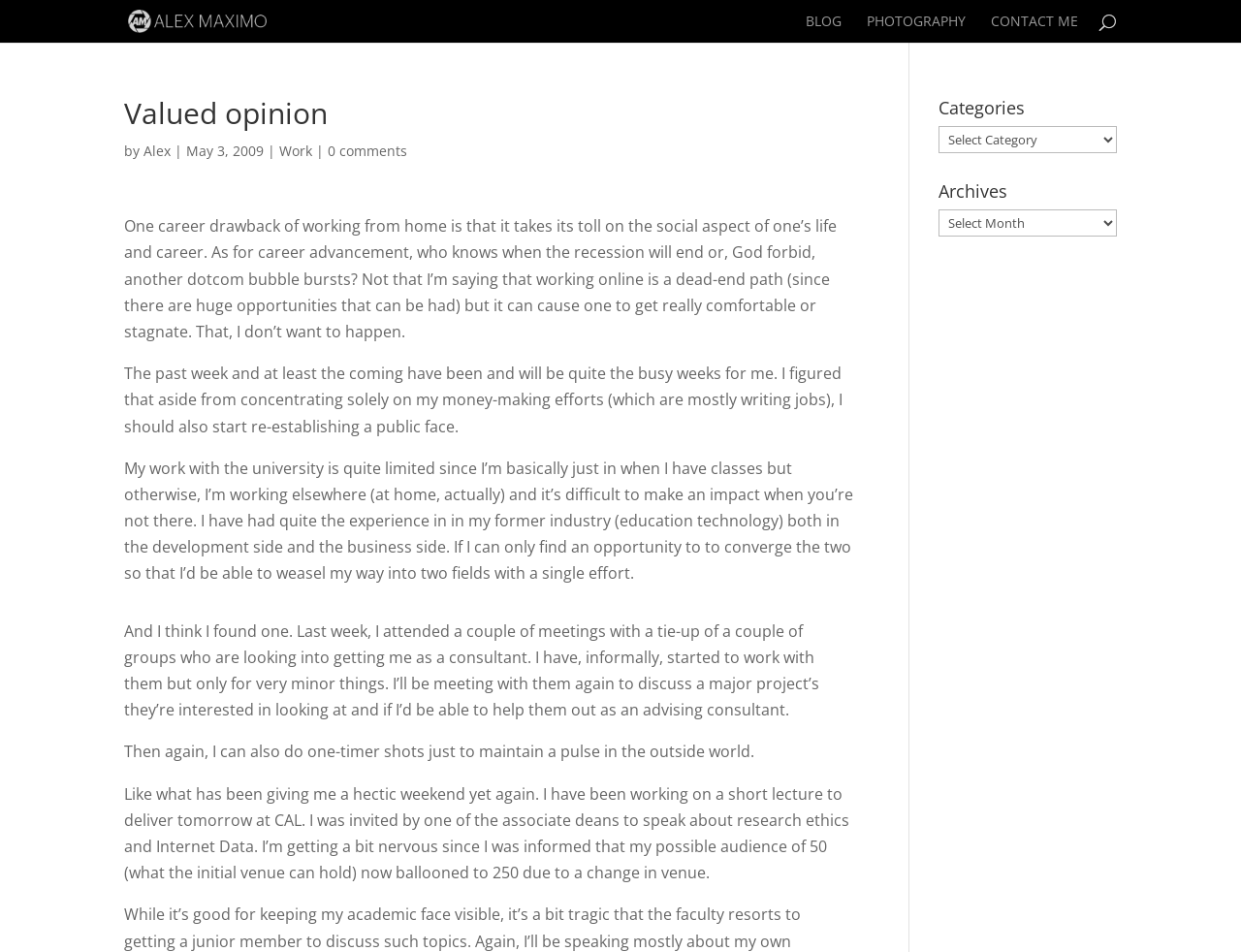Please locate the bounding box coordinates of the element that should be clicked to complete the given instruction: "go to blog".

[0.649, 0.015, 0.678, 0.045]